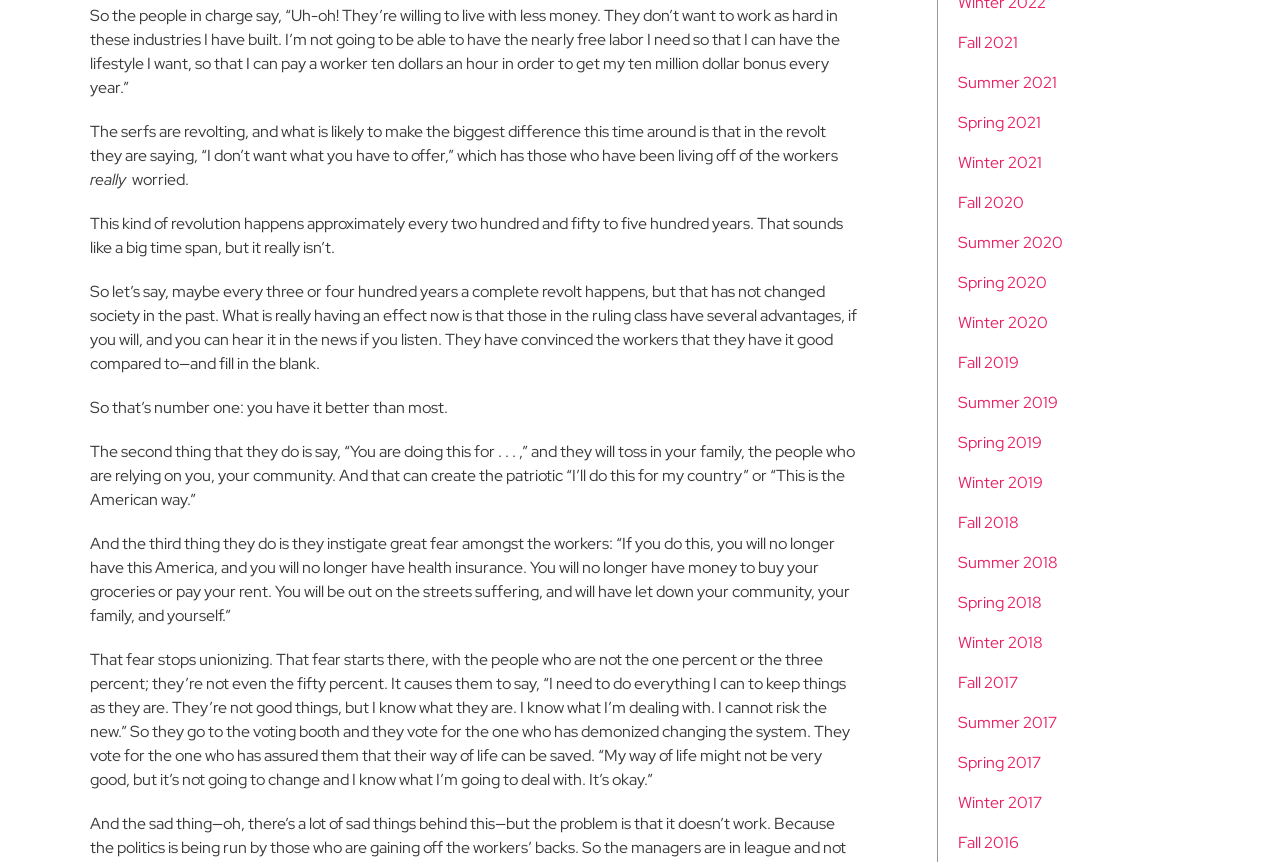Identify and provide the bounding box coordinates of the UI element described: "Fall 2021". The coordinates should be formatted as [left, top, right, bottom], with each number being a float between 0 and 1.

[0.748, 0.038, 0.795, 0.062]